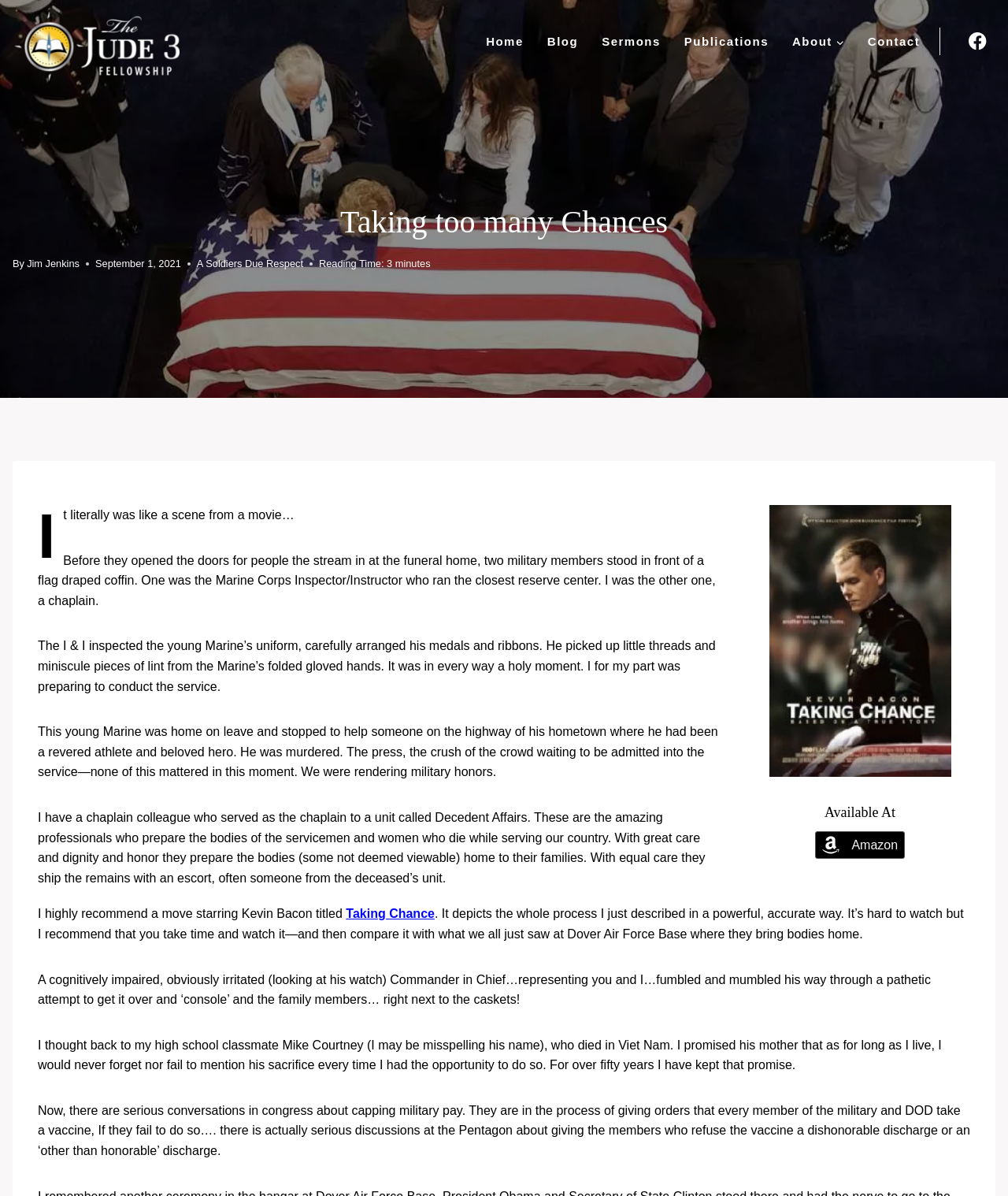Based on the element description "Taking Chance", predict the bounding box coordinates of the UI element.

[0.343, 0.758, 0.431, 0.77]